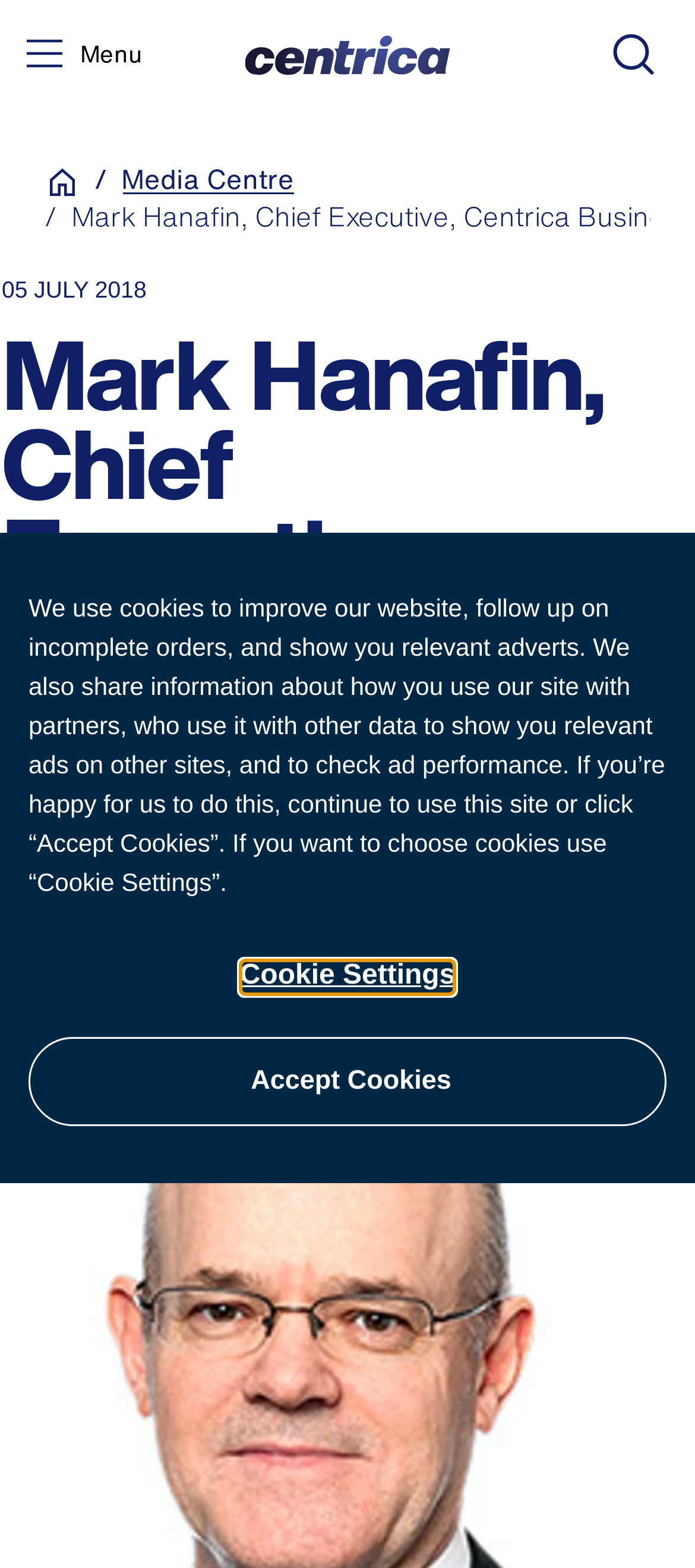Predict the bounding box coordinates for the UI element described as: "Cookie Settings". The coordinates should be four float numbers between 0 and 1, presented as [left, top, right, bottom].

[0.345, 0.612, 0.655, 0.634]